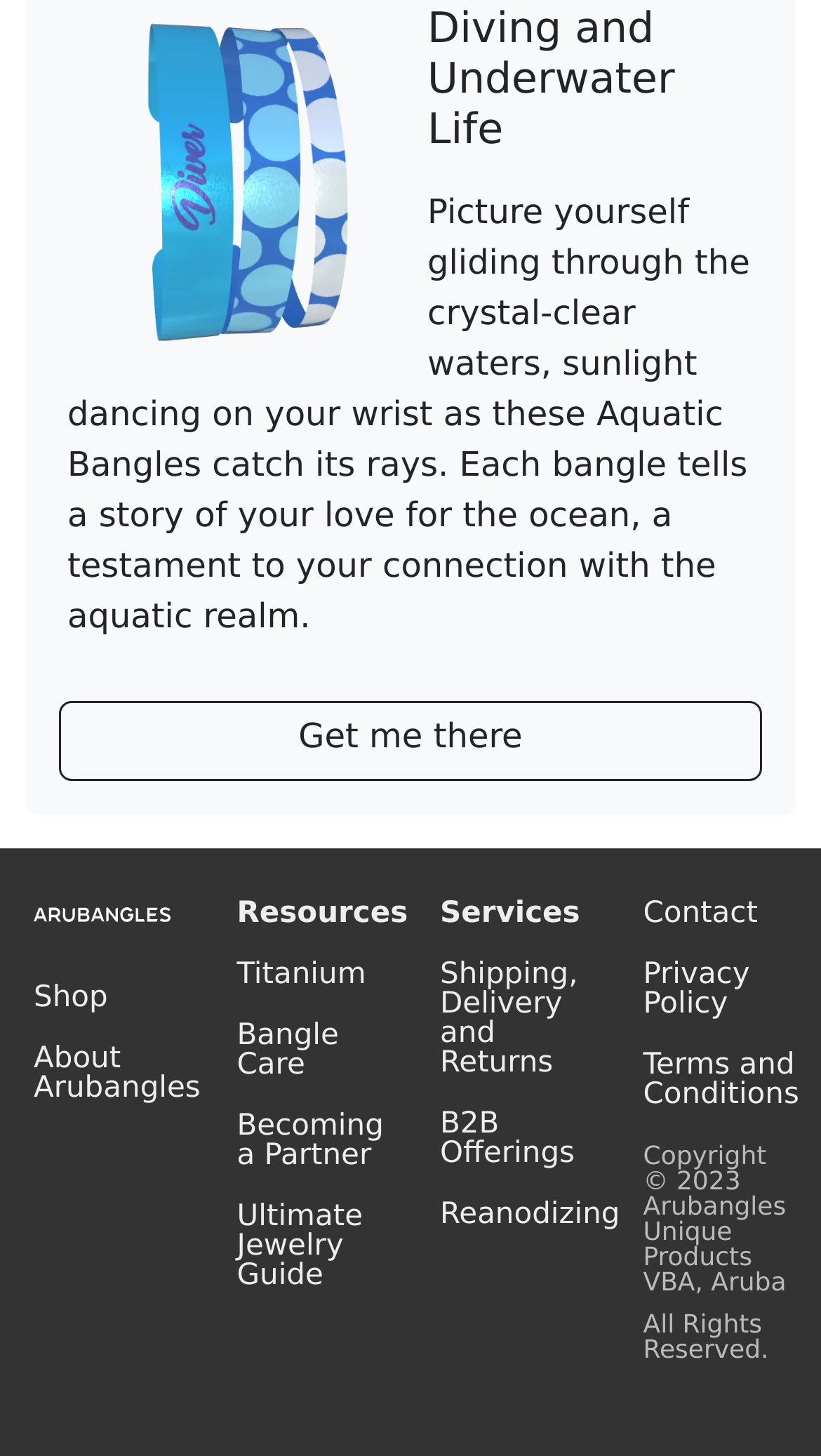Locate the UI element that matches the description Ultimate Jewelry Guide in the webpage screenshot. Return the bounding box coordinates in the format (top-left x, top-left y, bottom-right x, bottom-right y), with values ranging from 0 to 1.

[0.288, 0.826, 0.474, 0.886]